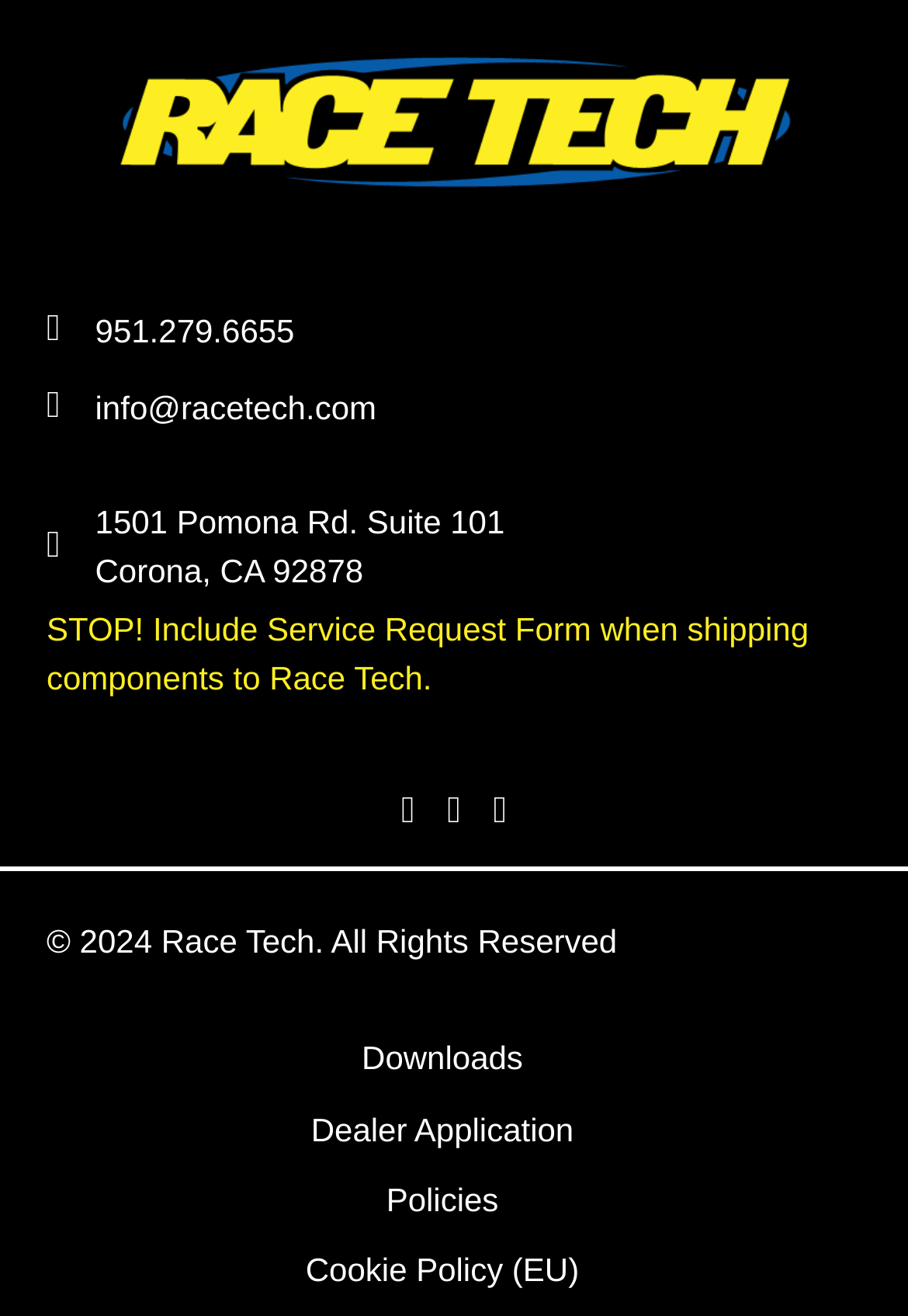What is the company's address?
Respond to the question with a single word or phrase according to the image.

1501 Pomona Rd. Suite 101 Corona, CA 92878